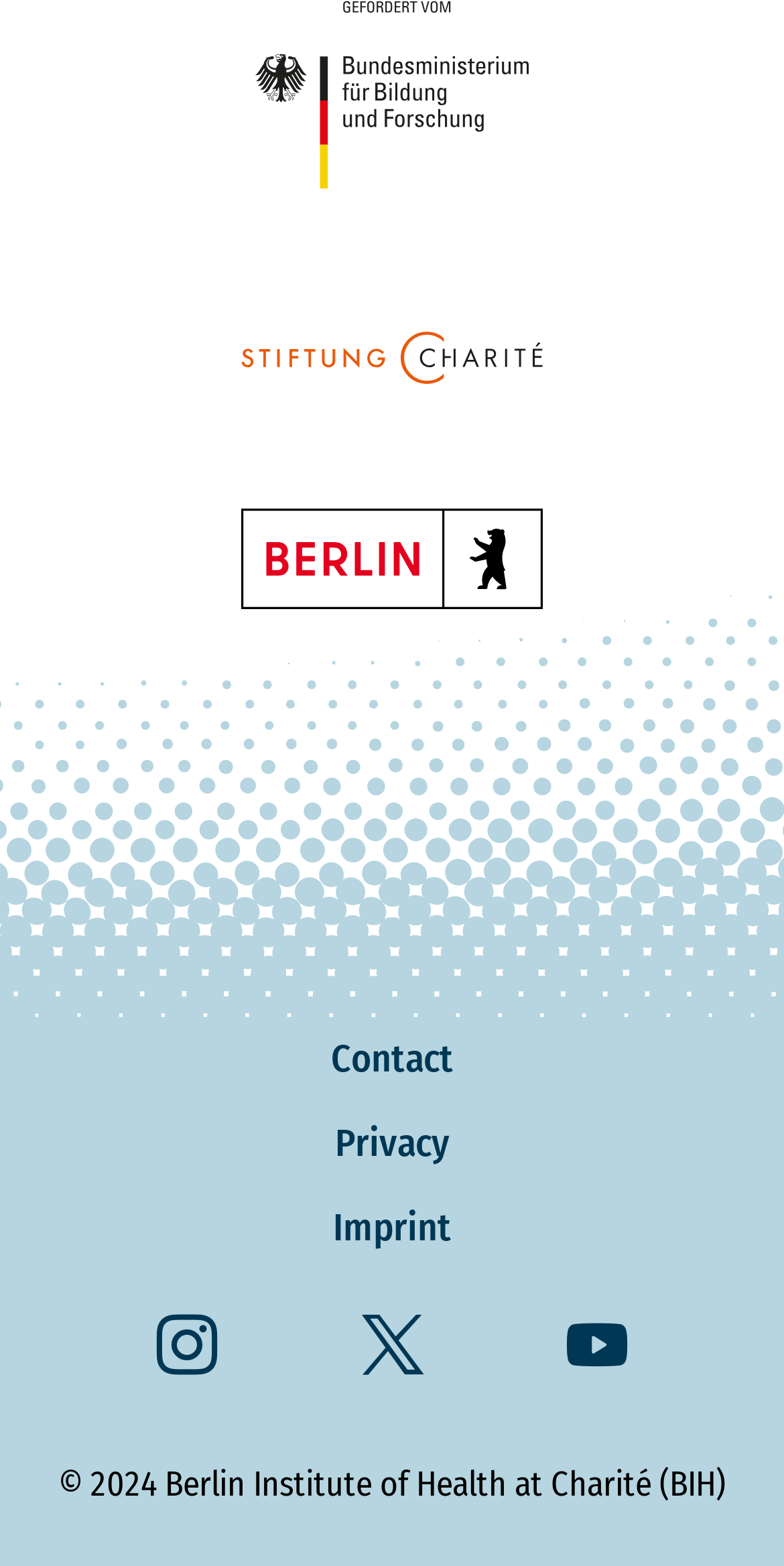How many social media links are present?
Please respond to the question thoroughly and include all relevant details.

I counted the links to Instagram, Twitter, and YouTube, which are three social media platforms, and found that there are three social media links present on the webpage.